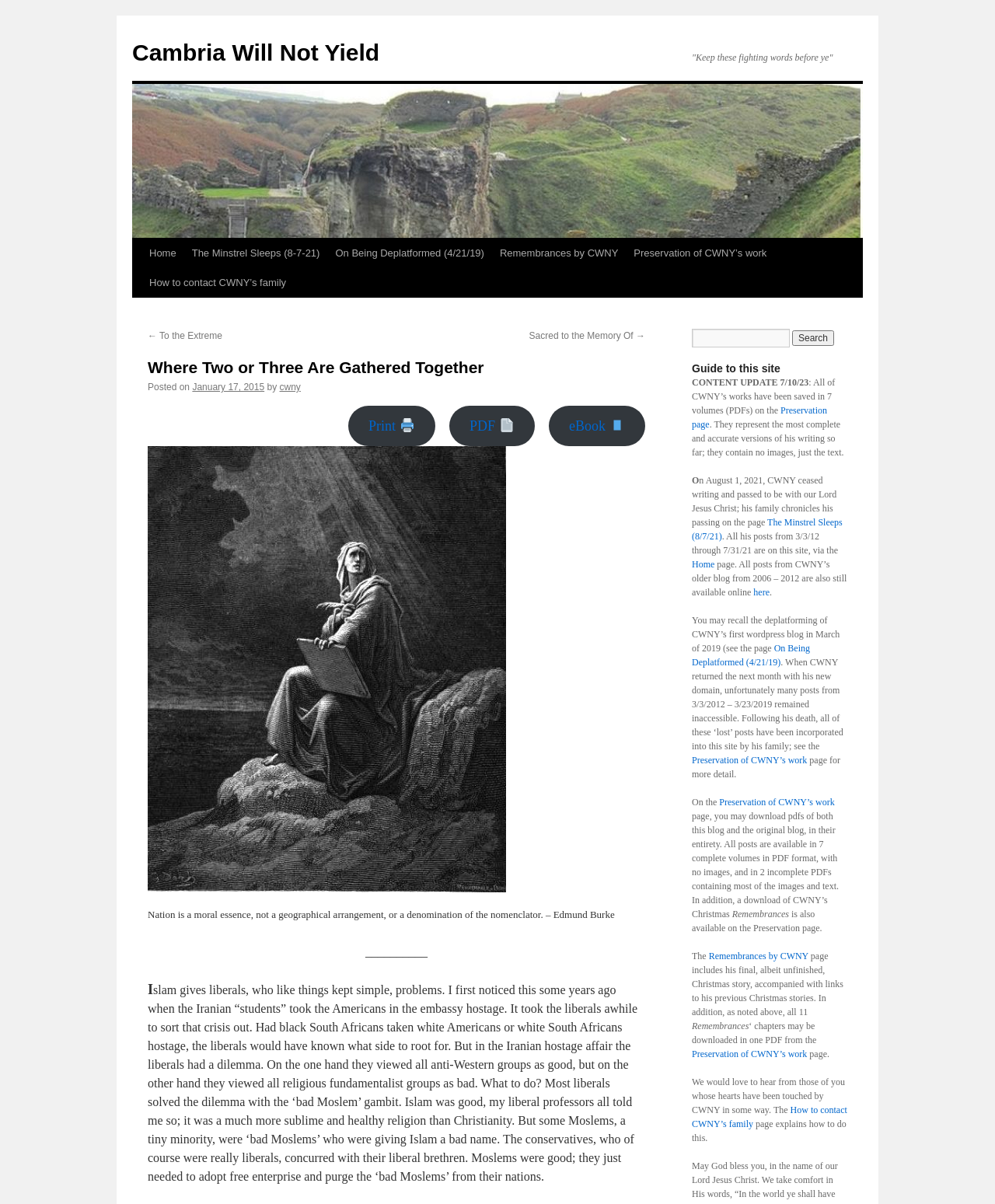Describe the webpage meticulously, covering all significant aspects.

The webpage is titled "Where Two or Three Are Gathered Together | Cambria Will Not Yield" and has a prominent link to "Cambria Will Not Yield" at the top. Below this, there is a quote "Keep these fighting words before ye" in a larger font size. 

On the top-left side, there are several links, including "Skip to content", "Home", and a series of article titles, such as "The Minstrel Sleeps (8-7-21)" and "On Being Deplatformed (4/21/19)". These links are arranged horizontally and take up about a quarter of the page's width.

Below these links, there is a heading "Where Two or Three Are Gathered Together" followed by a date "Posted on January 17, 2015" and the author's name "cwny". 

On the right side of the page, there are three links with icons: "Print", "PDF", and "eBook". These links are stacked vertically and are accompanied by small images of a printer, a PDF icon, and a mobile device, respectively.

Below these links, there is a large block of text that appears to be an article or blog post. The text is divided into several paragraphs and includes quotes and references to other articles. The article discusses the author's views on liberalism, Islam, and Christianity, and includes a personal anecdote about the Iranian hostage crisis.

Further down the page, there is a search bar with a button labeled "Search". Below this, there is a heading "Guide to this site" followed by several paragraphs of text that explain the organization and content of the website. The text includes links to other pages, such as the "Preservation page" and the "Home" page.

The page also includes several other links and pieces of text, including a notice about the author's passing, a link to a page about contacting the author's family, and a section about downloading PDFs of the blog posts. Overall, the page appears to be a personal blog or website with a focus on writing and commentary.